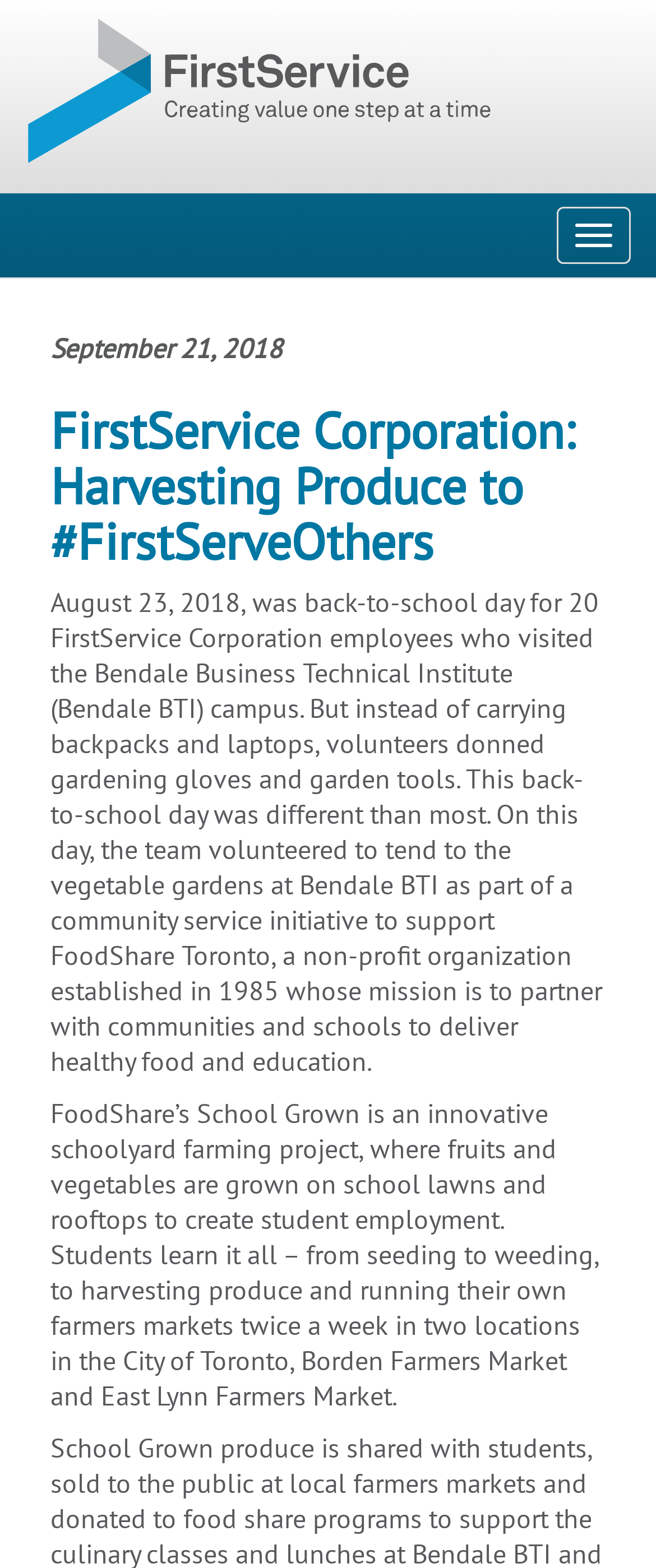What is the name of the institute where the volunteers worked?
Look at the screenshot and respond with a single word or phrase.

Bendale BTI